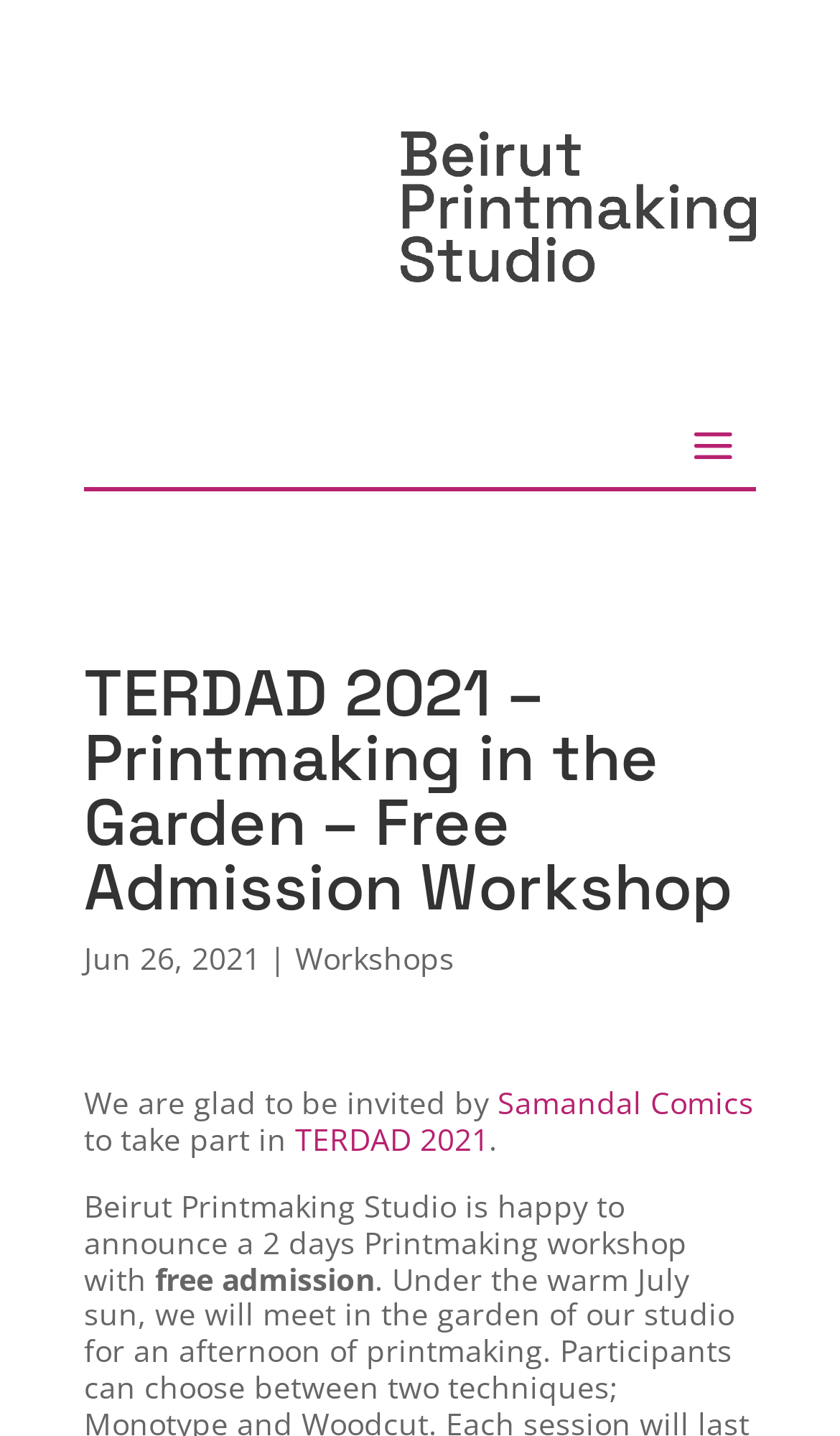Please determine the primary heading and provide its text.

TERDAD 2021 – Printmaking in the Garden – Free Admission Workshop